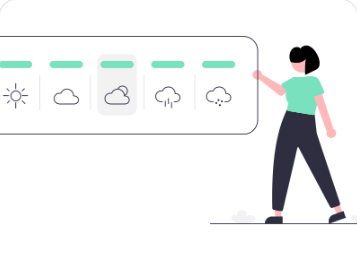Refer to the image and provide an in-depth answer to the question:
What is the color of the person's pants?

The person in the image is wearing dark pants, which are mentioned in the caption as part of their overall modern and digital aesthetic.